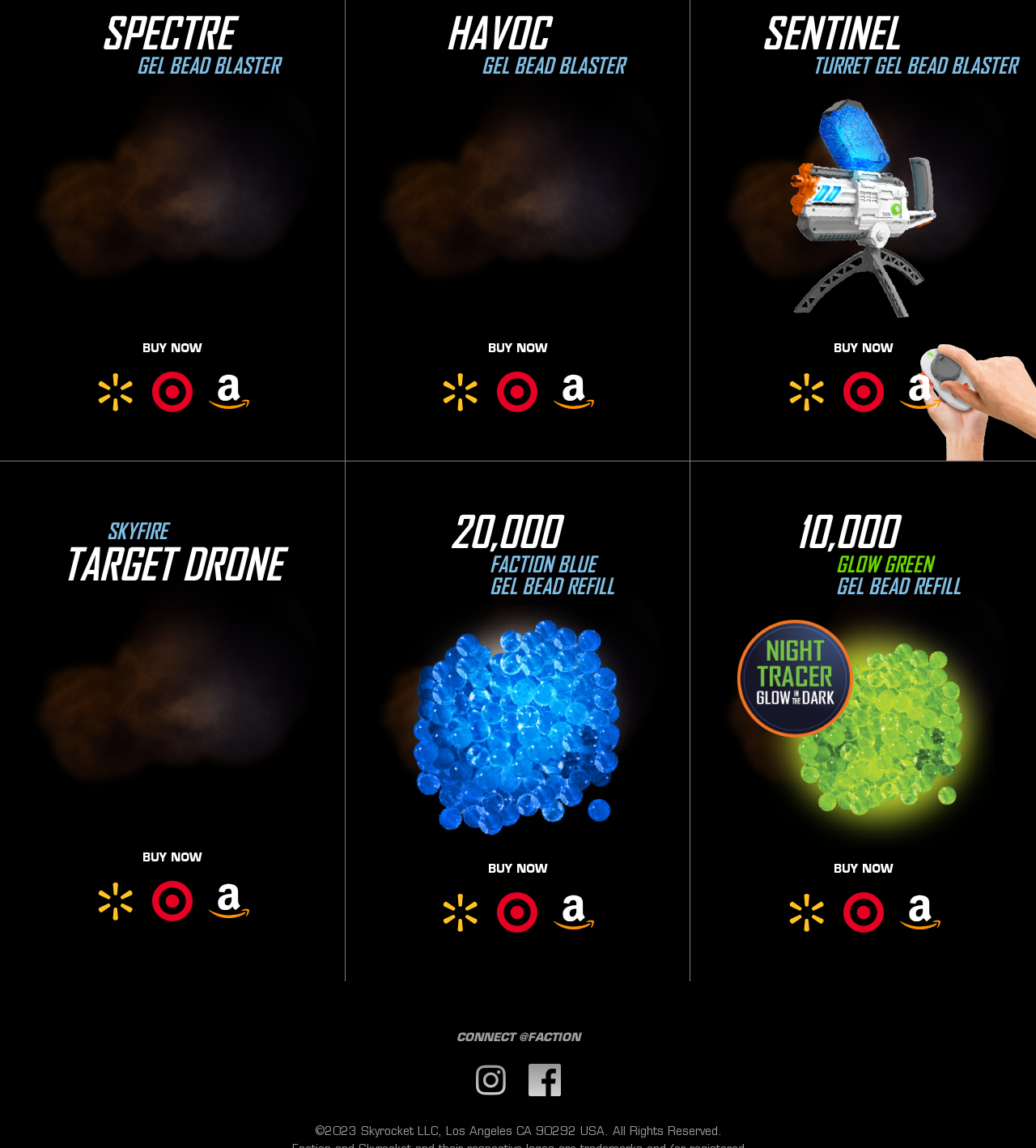How many social media platforms are listed at the bottom of the webpage?
Give a one-word or short-phrase answer derived from the screenshot.

2